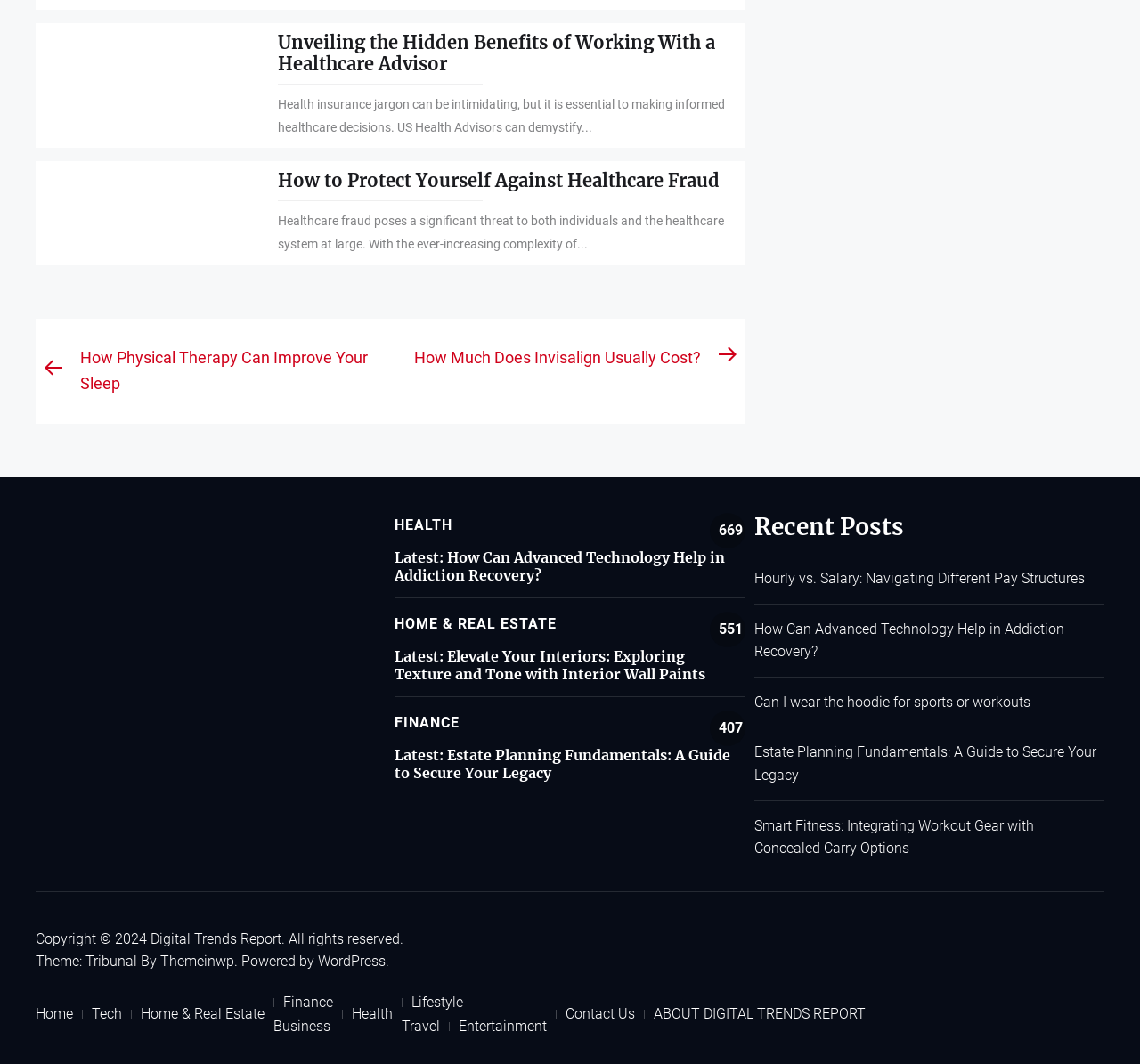Identify the bounding box coordinates for the region of the element that should be clicked to carry out the instruction: "Explore the Health category". The bounding box coordinates should be four float numbers between 0 and 1, i.e., [left, top, right, bottom].

[0.3, 0.943, 0.352, 0.964]